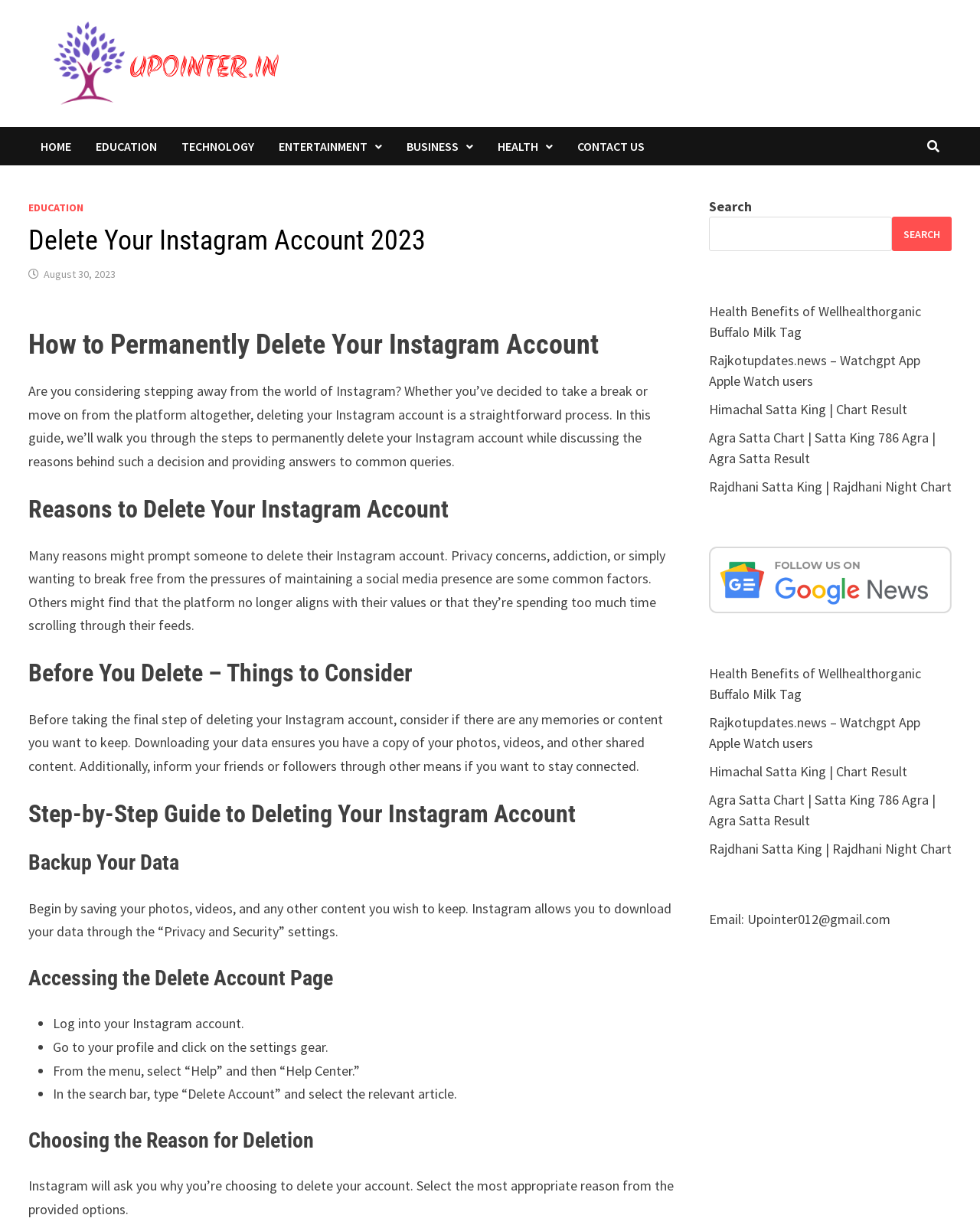Determine the bounding box coordinates for the UI element matching this description: "Health".

[0.495, 0.103, 0.576, 0.135]